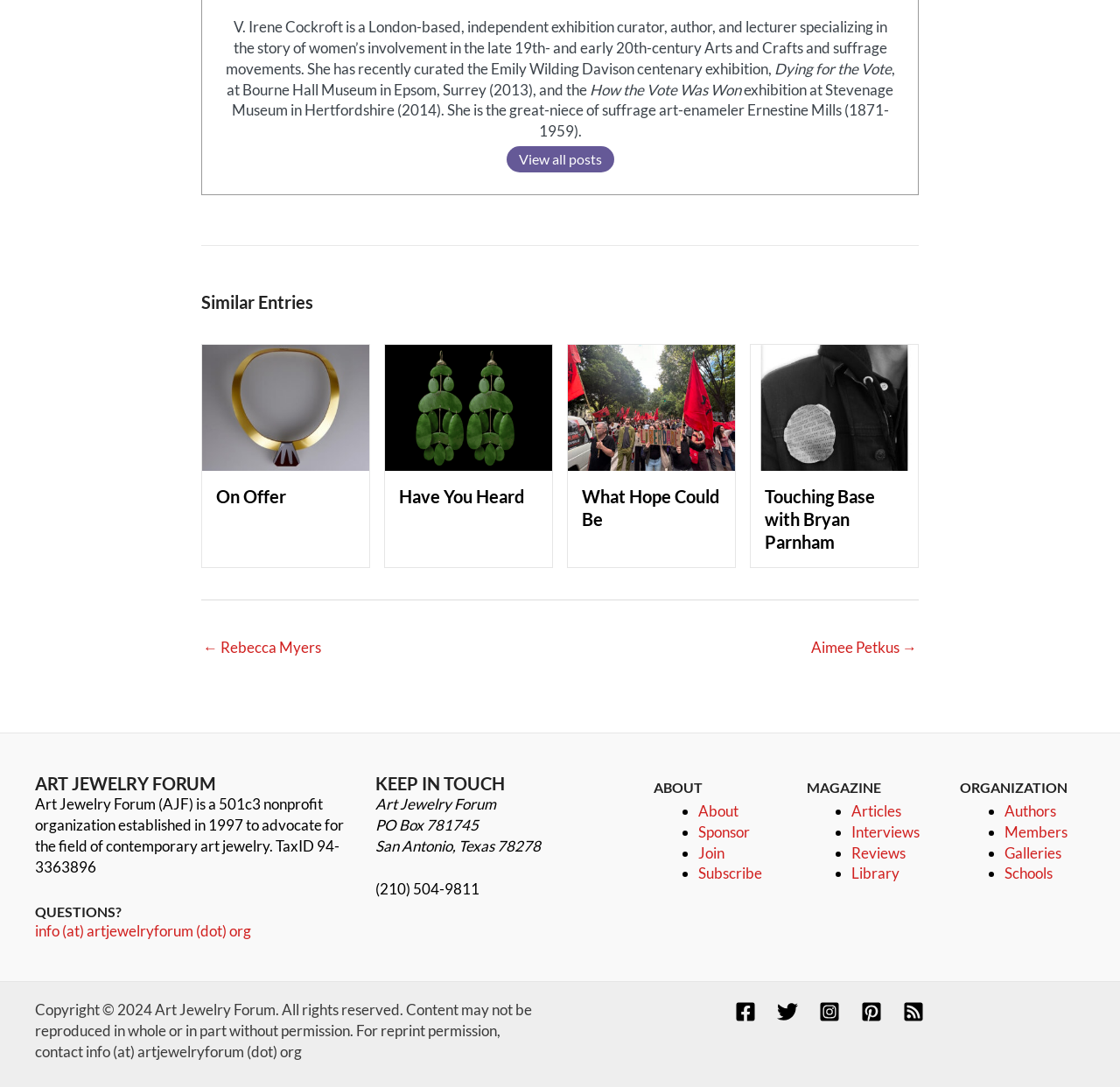Provide the bounding box coordinates of the area you need to click to execute the following instruction: "Read about V. Irene Cockroft".

[0.201, 0.016, 0.792, 0.071]